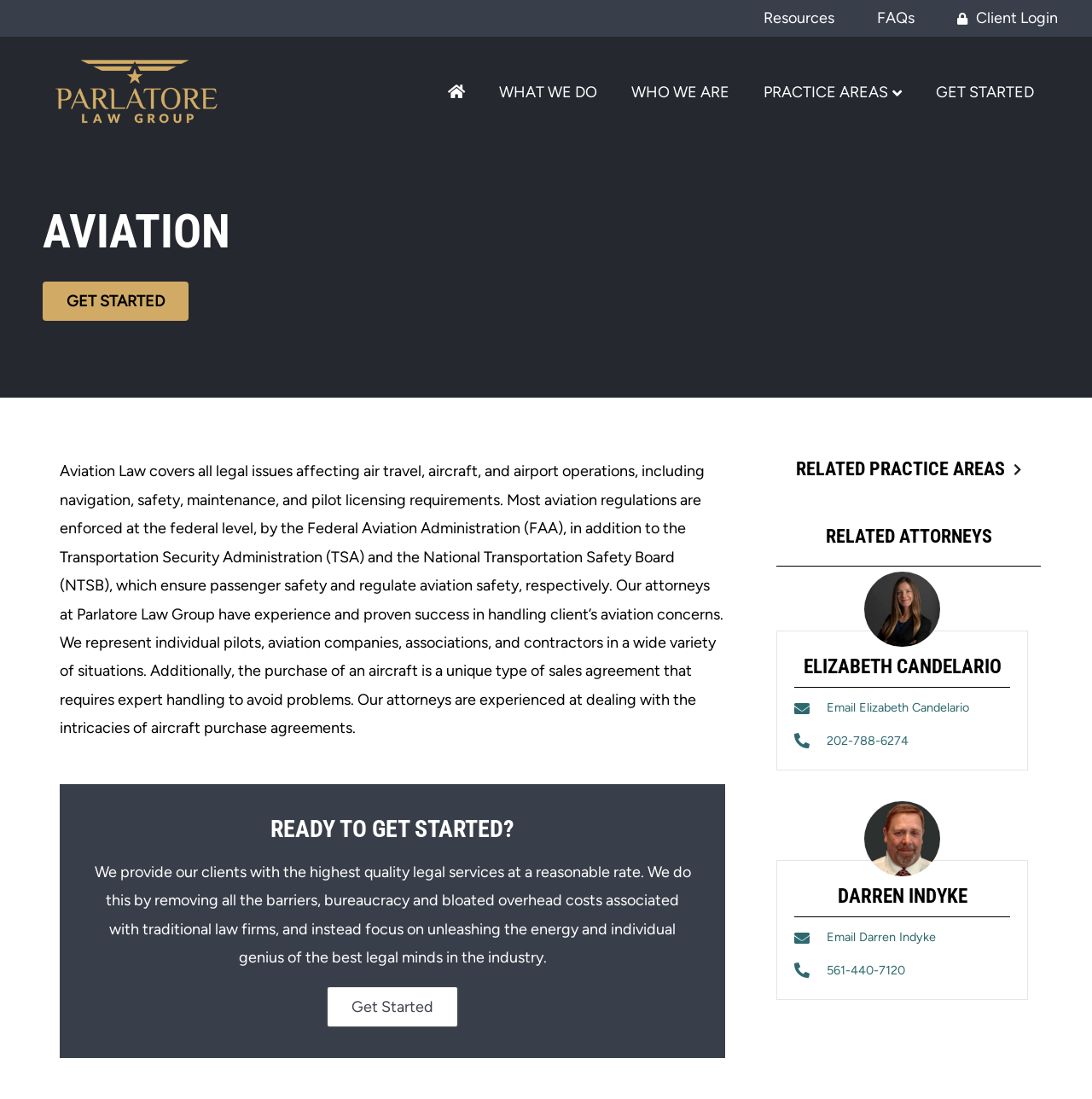Find the bounding box coordinates of the clickable area required to complete the following action: "Click on the 'GET STARTED' button".

[0.843, 0.063, 0.961, 0.105]